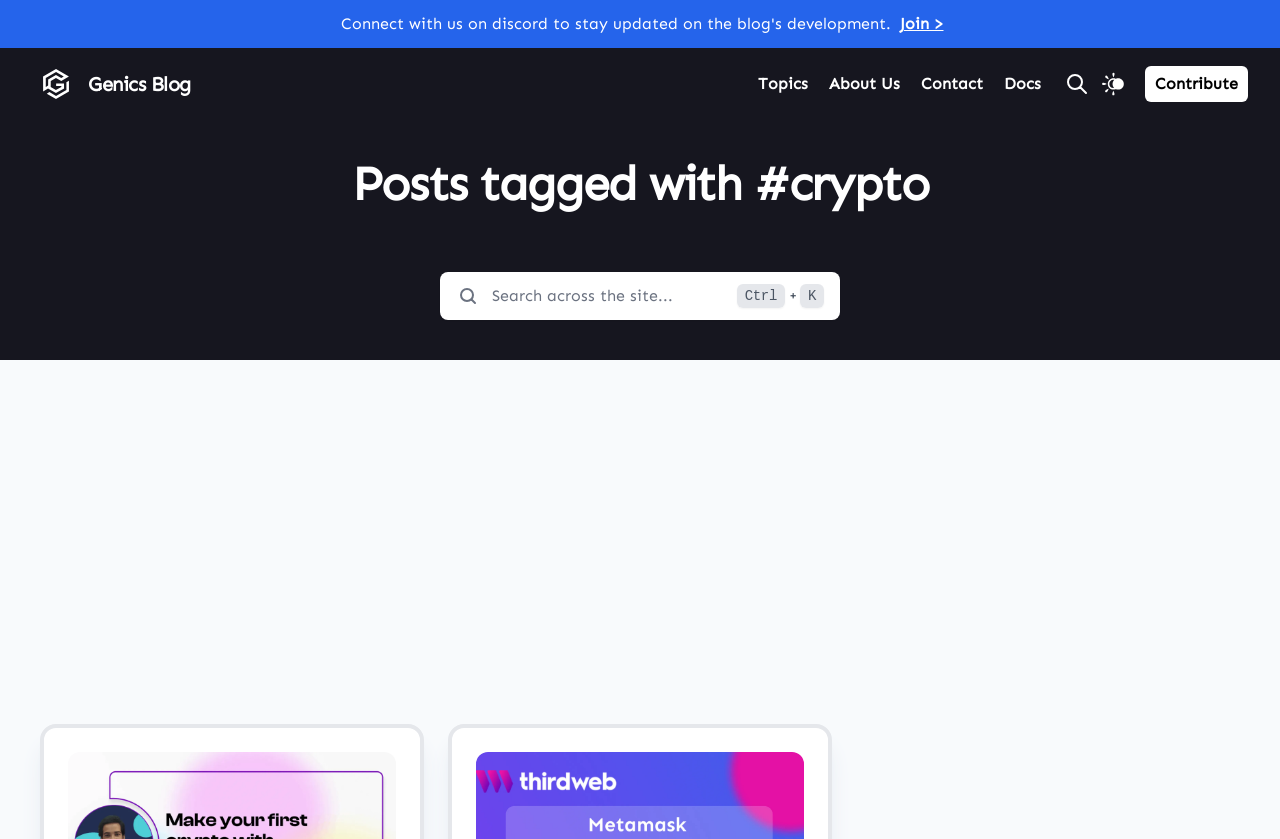Provide a one-word or short-phrase answer to the question:
How many buttons are there in the header section?

3